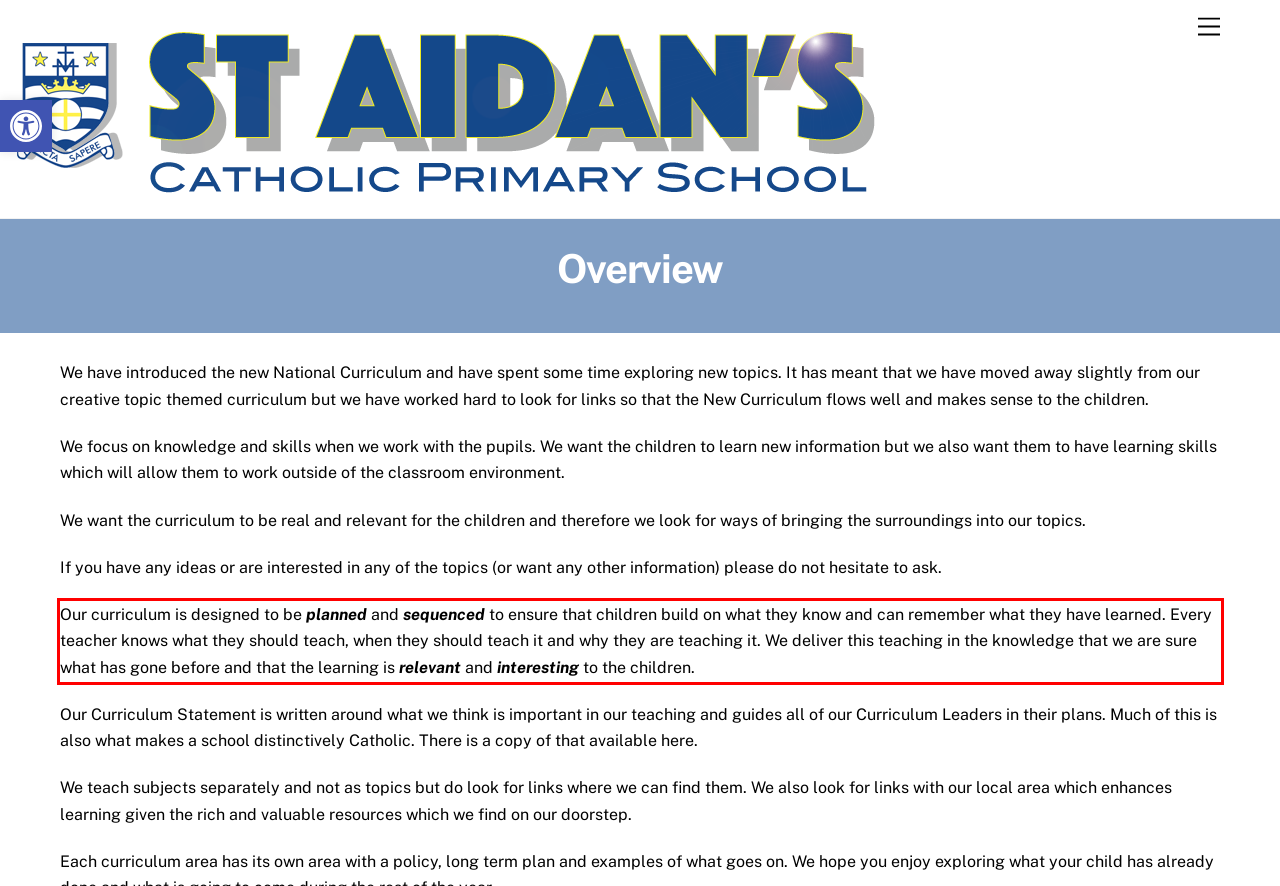Examine the screenshot of the webpage, locate the red bounding box, and perform OCR to extract the text contained within it.

Our curriculum is designed to be planned and sequenced to ensure that children build on what they know and can remember what they have learned. Every teacher knows what they should teach, when they should teach it and why they are teaching it. We deliver this teaching in the knowledge that we are sure what has gone before and that the learning is relevant and interesting to the children.